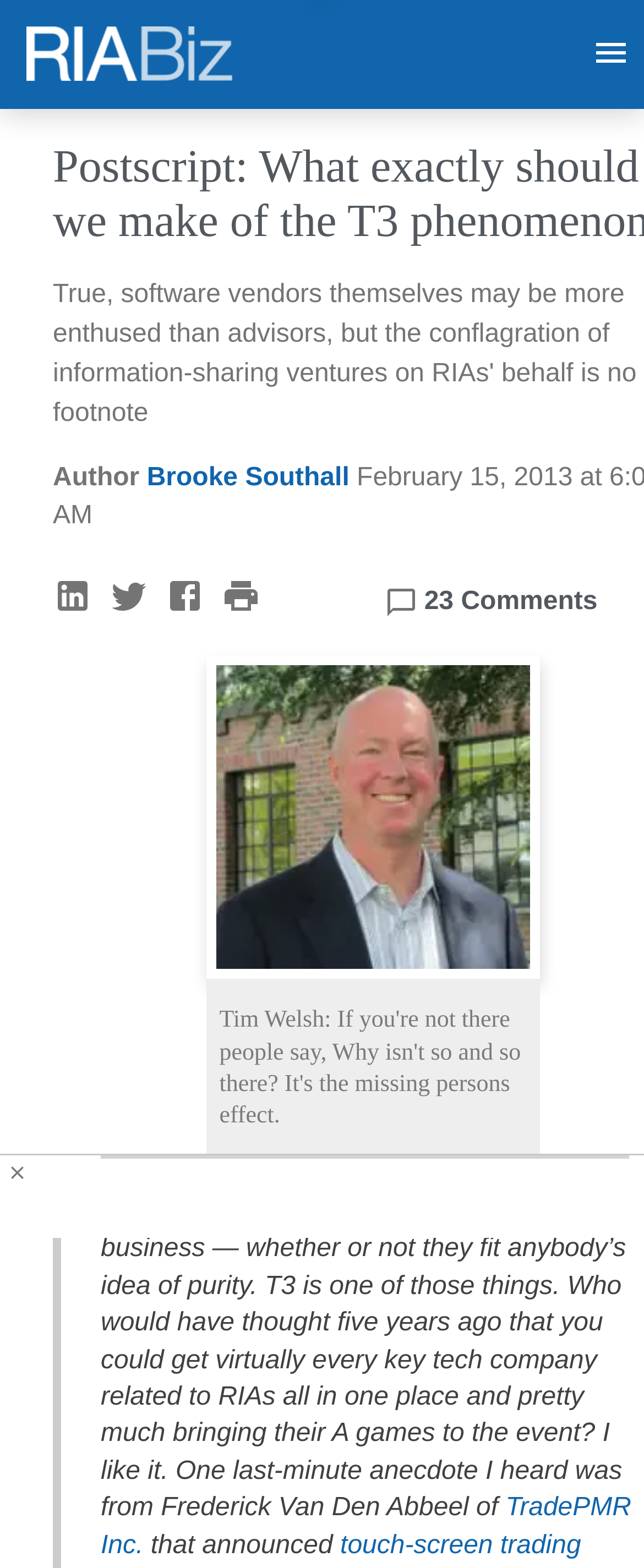Please find the bounding box coordinates of the element that you should click to achieve the following instruction: "follow Brooke Southall on LinkedIn". The coordinates should be presented as four float numbers between 0 and 1: [left, top, right, bottom].

[0.082, 0.367, 0.169, 0.401]